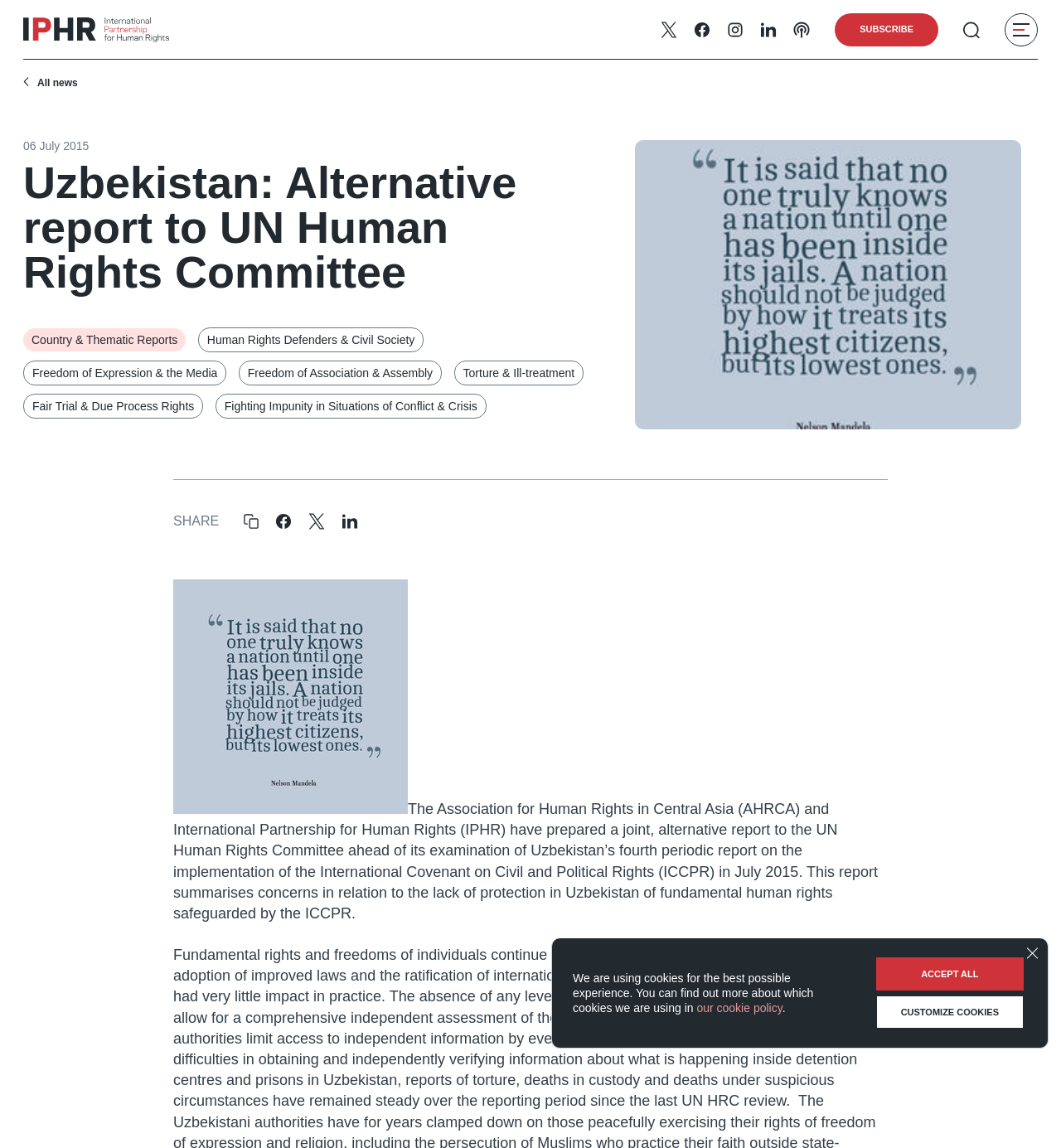Highlight the bounding box coordinates of the region I should click on to meet the following instruction: "Share the report".

[0.163, 0.448, 0.206, 0.46]